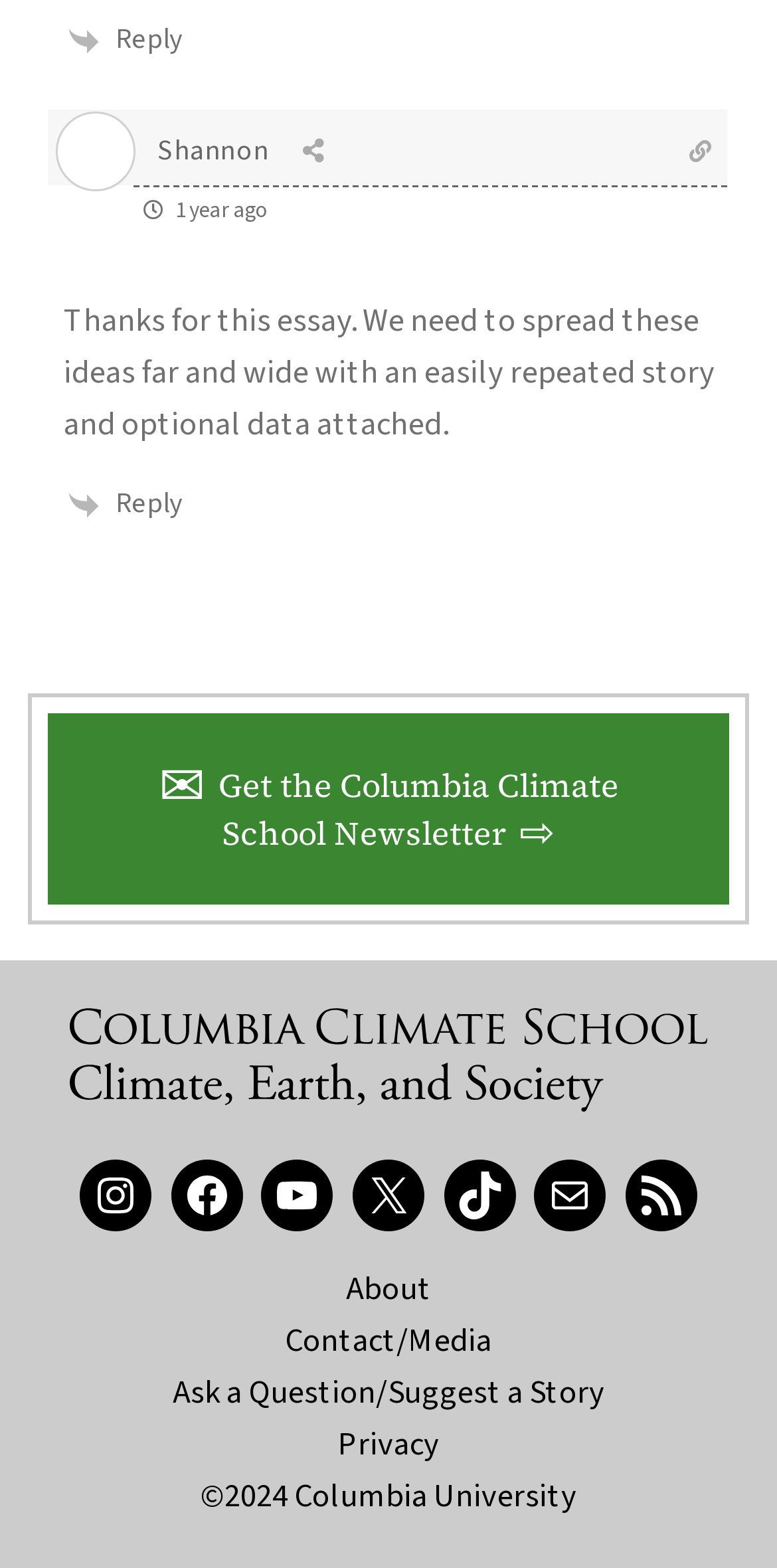Show the bounding box coordinates for the HTML element described as: "title="Share On VKontakte"".

[0.375, 0.039, 0.442, 0.065]